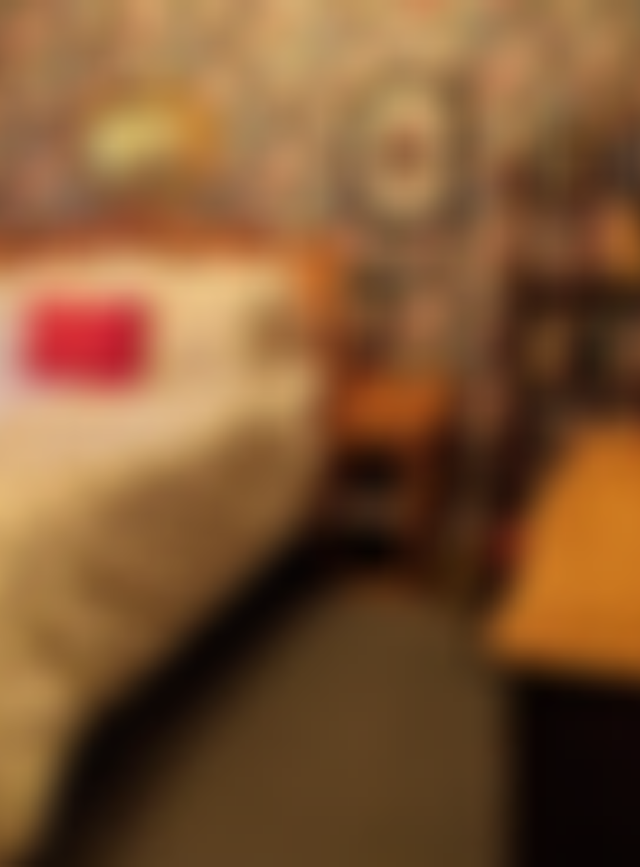Offer a detailed narrative of the image's content.

The image captures a cozy room reflecting a blend of comfort and charm, designed with a patterned wallpaper that adds a touch of elegance. A queen-sized bed, draped in soft linens, occupies the foreground, while a vibrant pink cushion contrasts beautifully with the muted tones of the bedding. Adjacent to the bed, a wooden nightstand complements the room's rustic aesthetic. On the wall, an intricately framed piece of art enriches the decor, suggesting a personalized touch. This space, thought to be comfortable enough for Oscar Wilde himself, is located at the back of the Ashby House, a bed and breakfast available for summer stays from April 15 to October 15. The room is equipped with an ensuite bathroom, shower, a cozy chair, and a flip-down desk for convenience, making it a perfect retreat for guests seeking a peaceful getaway.